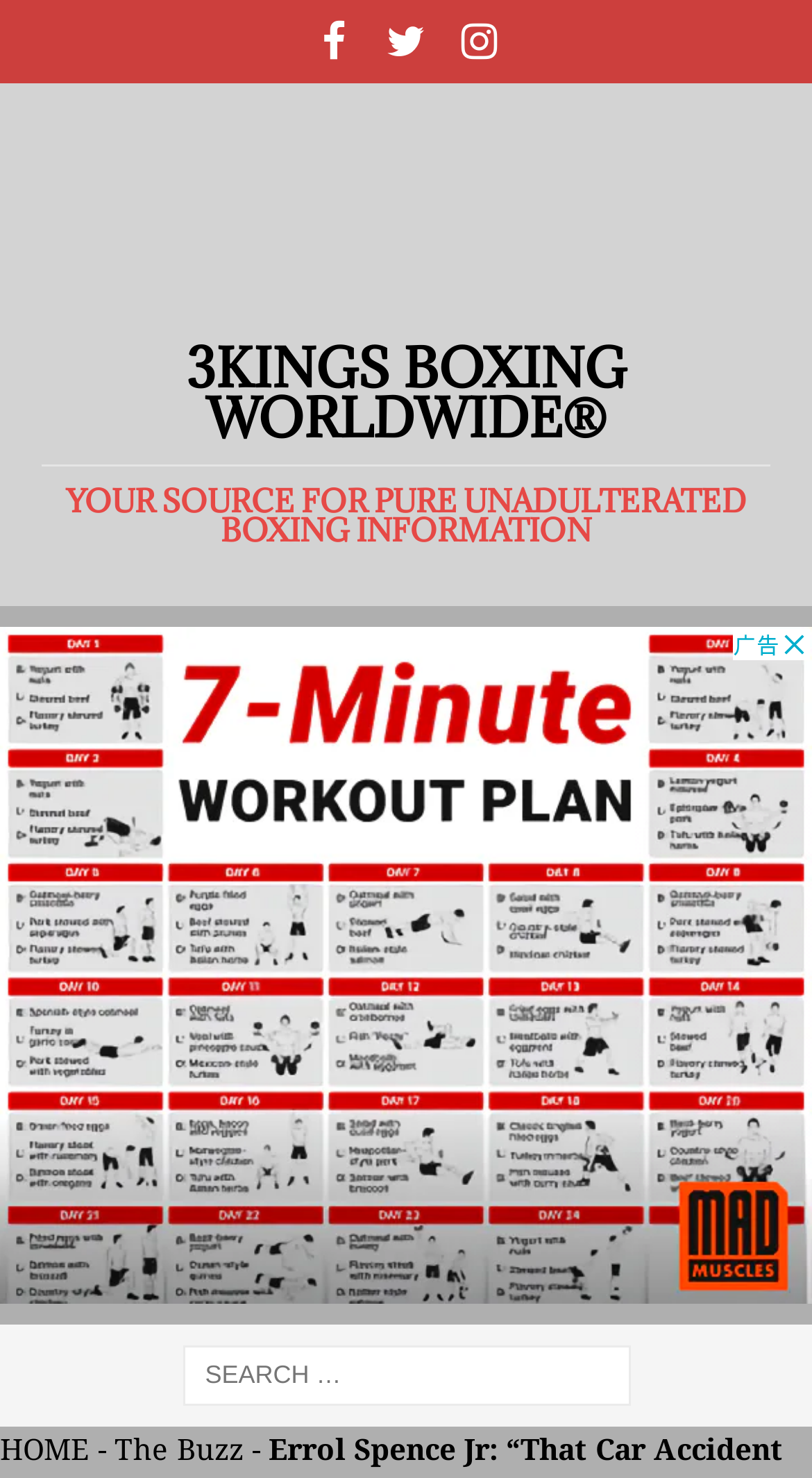Please use the details from the image to answer the following question comprehensively:
How many social media links are present?

I counted the number of link elements with social media icons, specifically Facebook, Twitter, and Instagram, which are present at the top of the webpage.